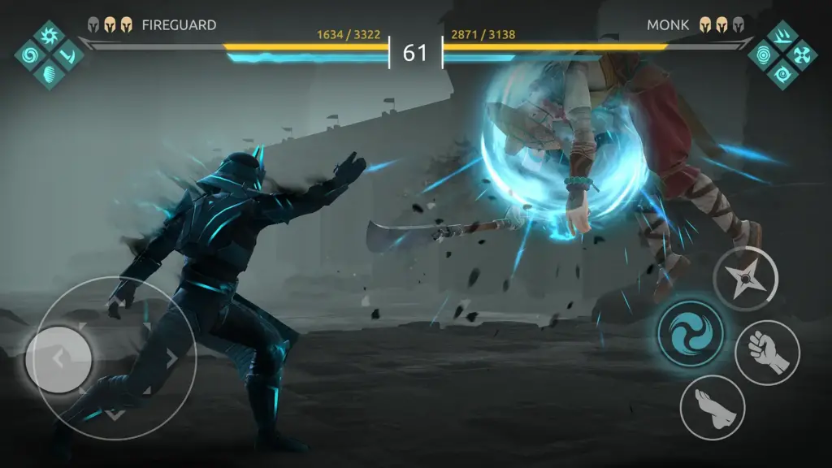Provide a thorough and detailed caption for the image.

The image depicts an intense battle scene from the game "Shadow Fight 4," showcasing the character "Fireguard" engaging in combat against "Monk." Both characters are represented with their respective health bars displayed at the top of the screen—Fireguard with 1634 health out of a total of 3322 and Monk at 2871 out of 3138. The dynamic action is highlighted by special effects surrounding Fireguard as he prepares to execute a powerful move, while Monk appears to be using an attack with an axe enveloped in blue energy. The game's sleek interface is visible, including the joystick on the lower left for movement and buttons on the lower right for different combat actions. The backdrop features a moody environment, enhancing the dramatic tension of the encounter, indicative of the game's high-quality graphics that deliver visually stunning and immersive gameplay experiences.